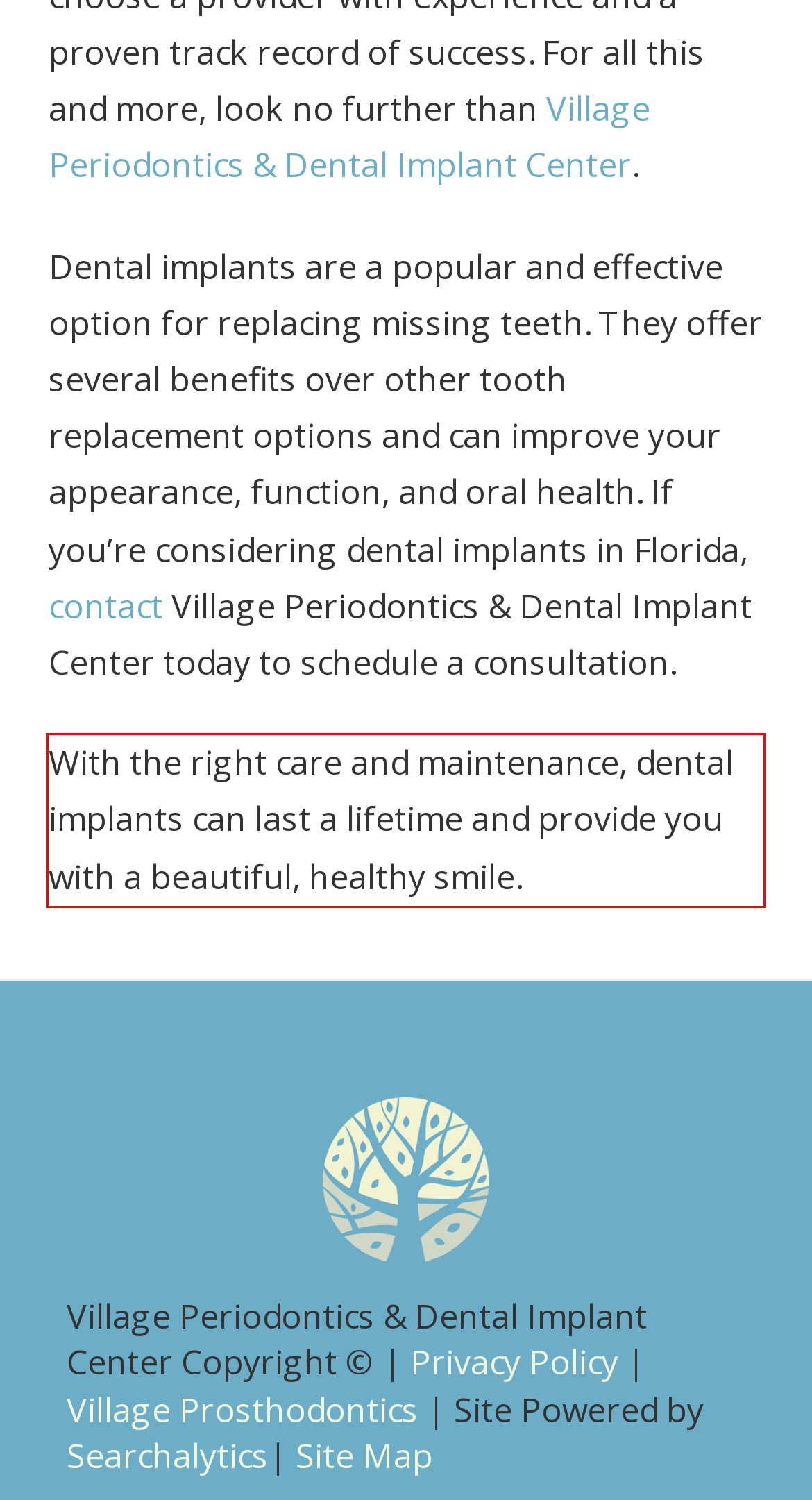Analyze the screenshot of the webpage and extract the text from the UI element that is inside the red bounding box.

With the right care and maintenance, dental implants can last a lifetime and provide you with a beautiful, healthy smile.